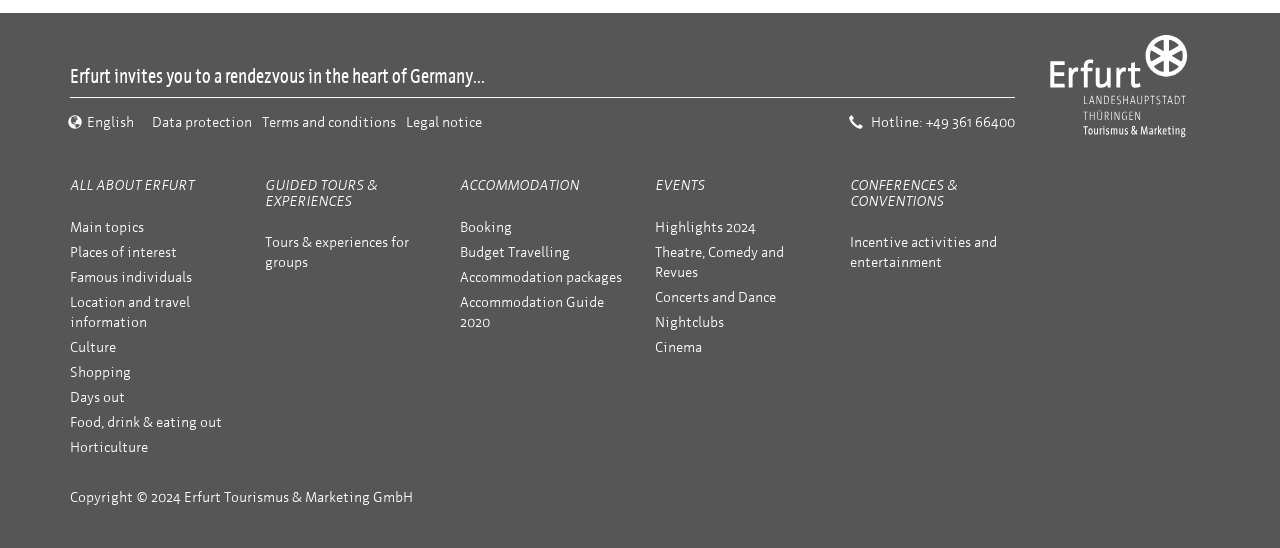Locate the bounding box coordinates of the area you need to click to fulfill this instruction: 'Search in English'. The coordinates must be in the form of four float numbers ranging from 0 to 1: [left, top, right, bottom].

[0.043, 0.194, 0.115, 0.256]